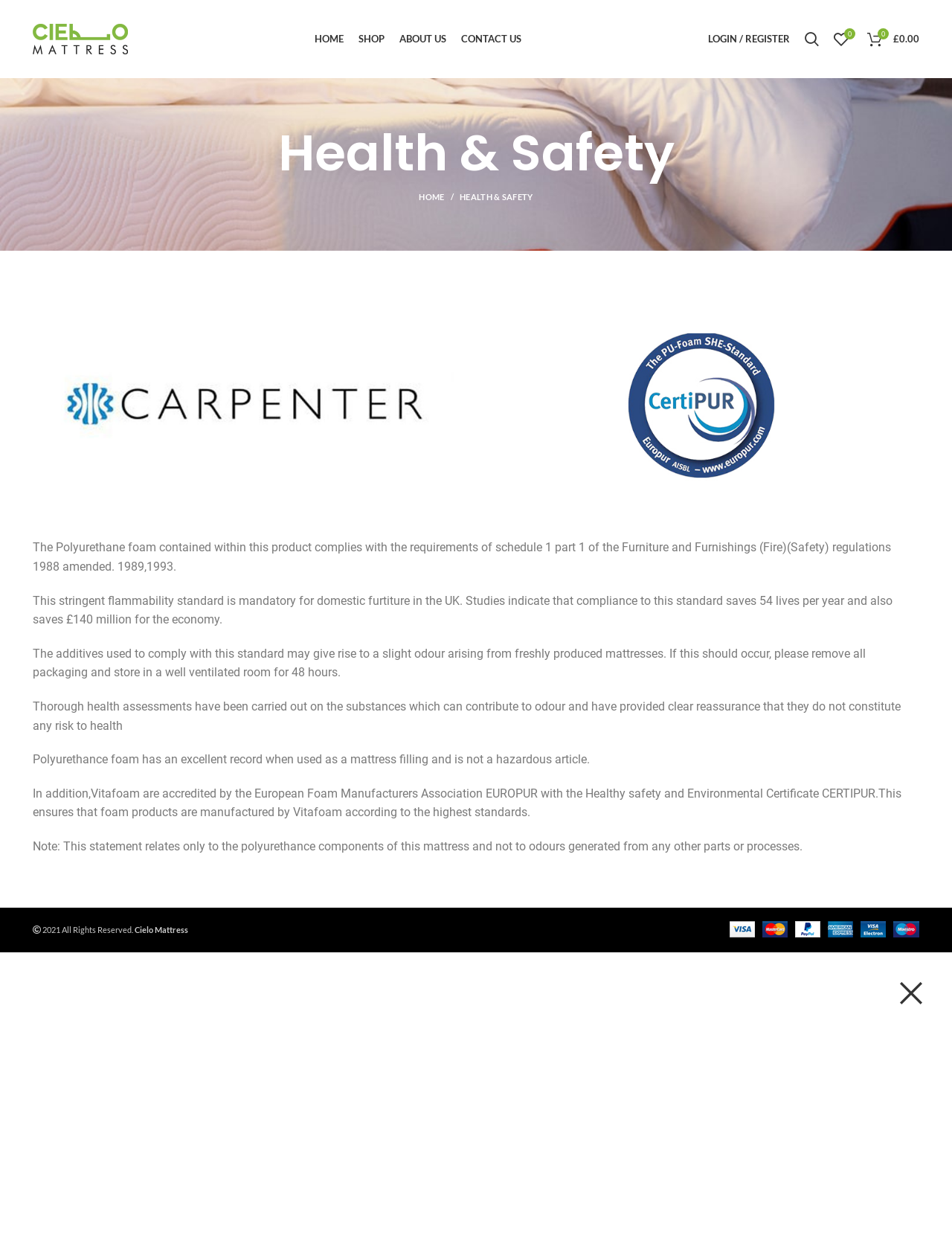Highlight the bounding box coordinates of the element that should be clicked to carry out the following instruction: "Go to the 'CONTACT US' page". The coordinates must be given as four float numbers ranging from 0 to 1, i.e., [left, top, right, bottom].

[0.477, 0.019, 0.555, 0.043]